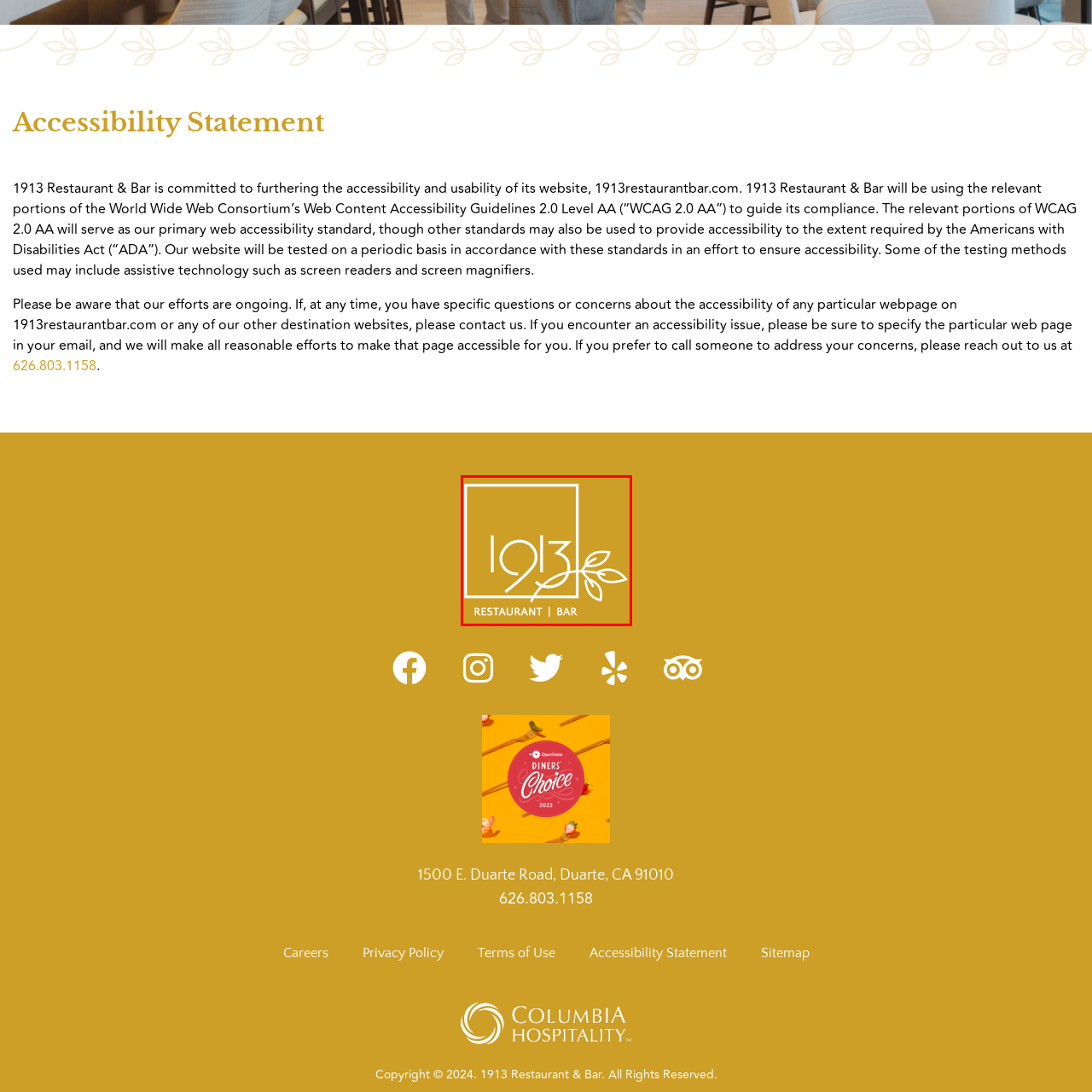What is the shape of the outline framing the text?
Examine the content inside the red bounding box in the image and provide a thorough answer to the question based on that visual information.

The caption describes an elegant outline in the shape of a square that frames the text, adding to the overall design of the logo.